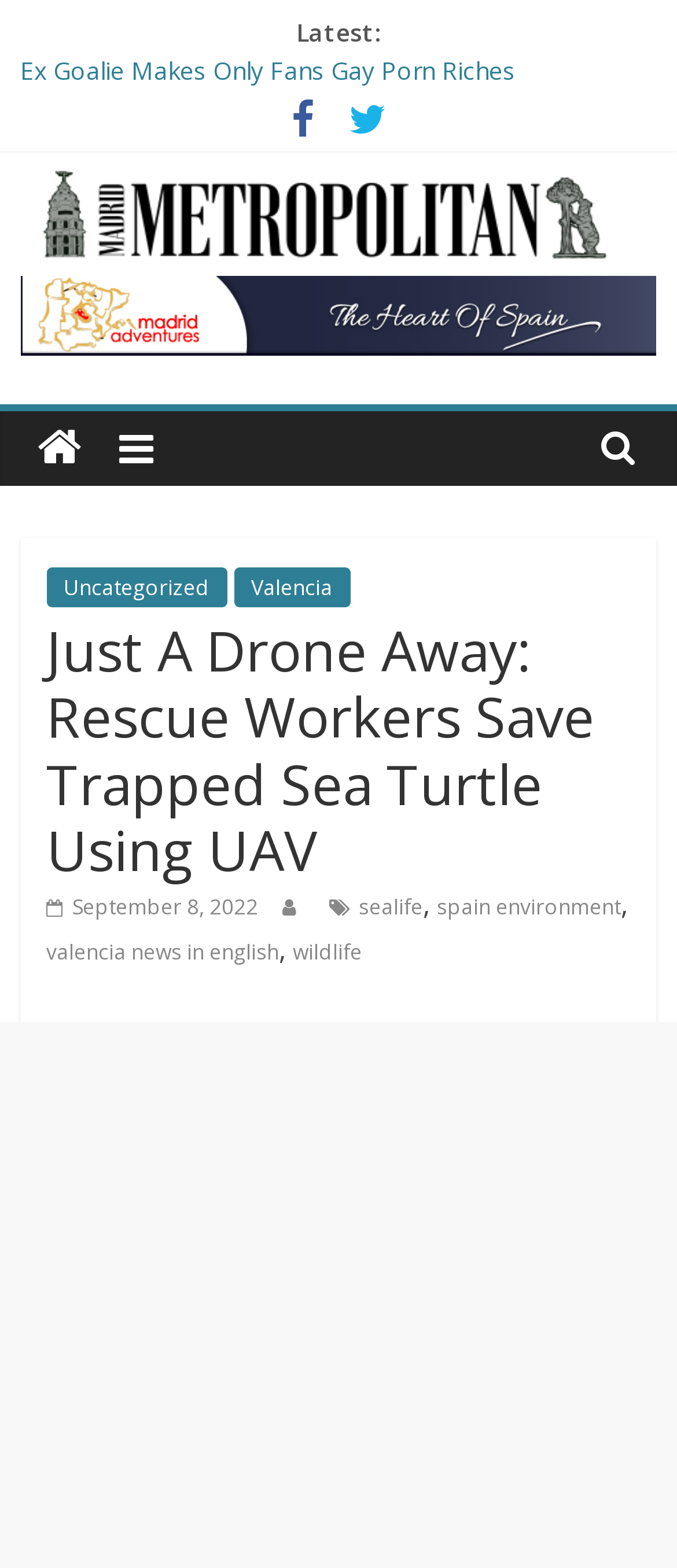What is the category of the news article?
Relying on the image, give a concise answer in one word or a brief phrase.

Uncategorized